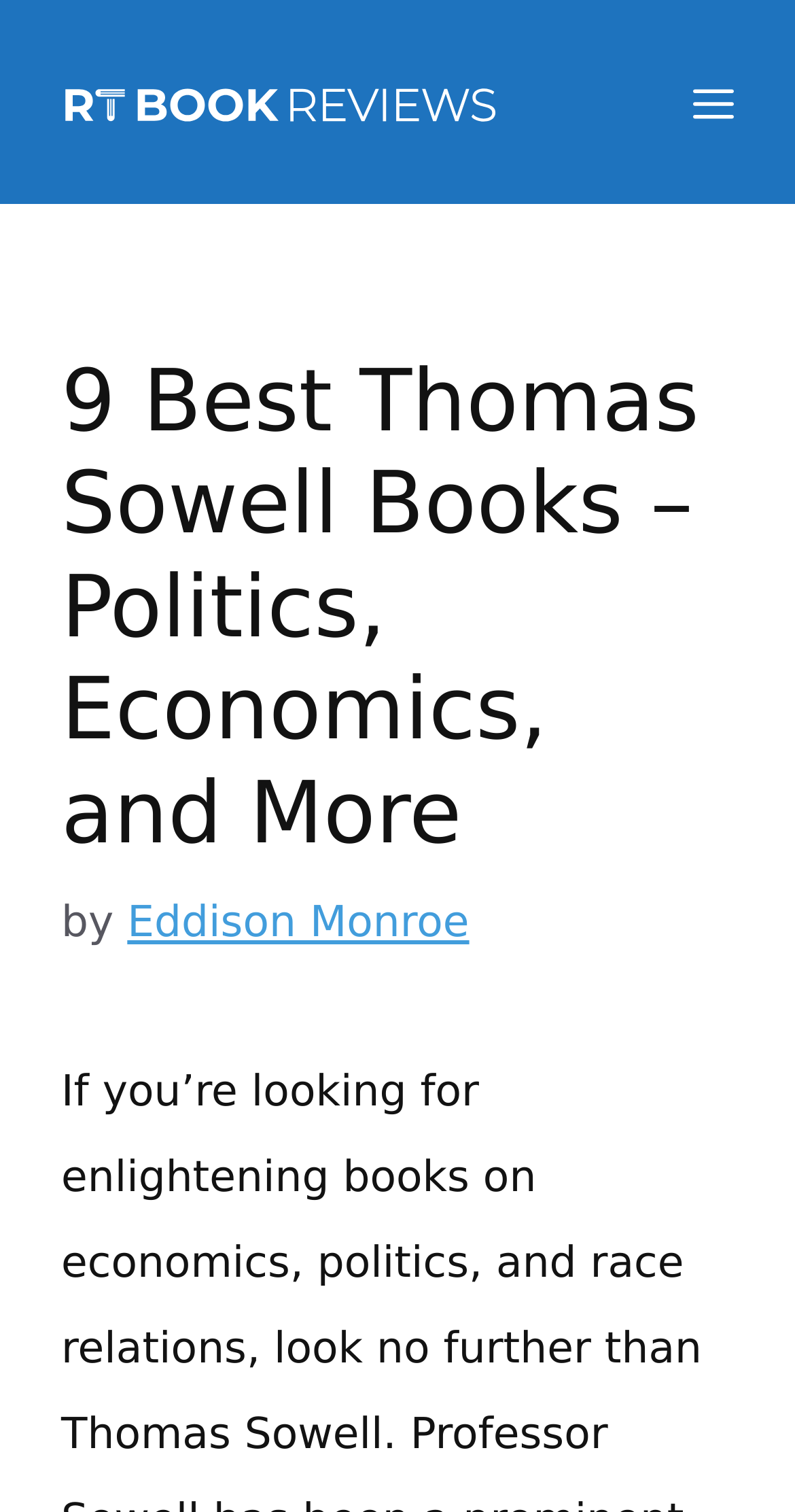Who wrote the article?
Using the information from the image, provide a comprehensive answer to the question.

I found the author's name by examining the content section of the page, where I saw a link with the text 'Eddison Monroe'.